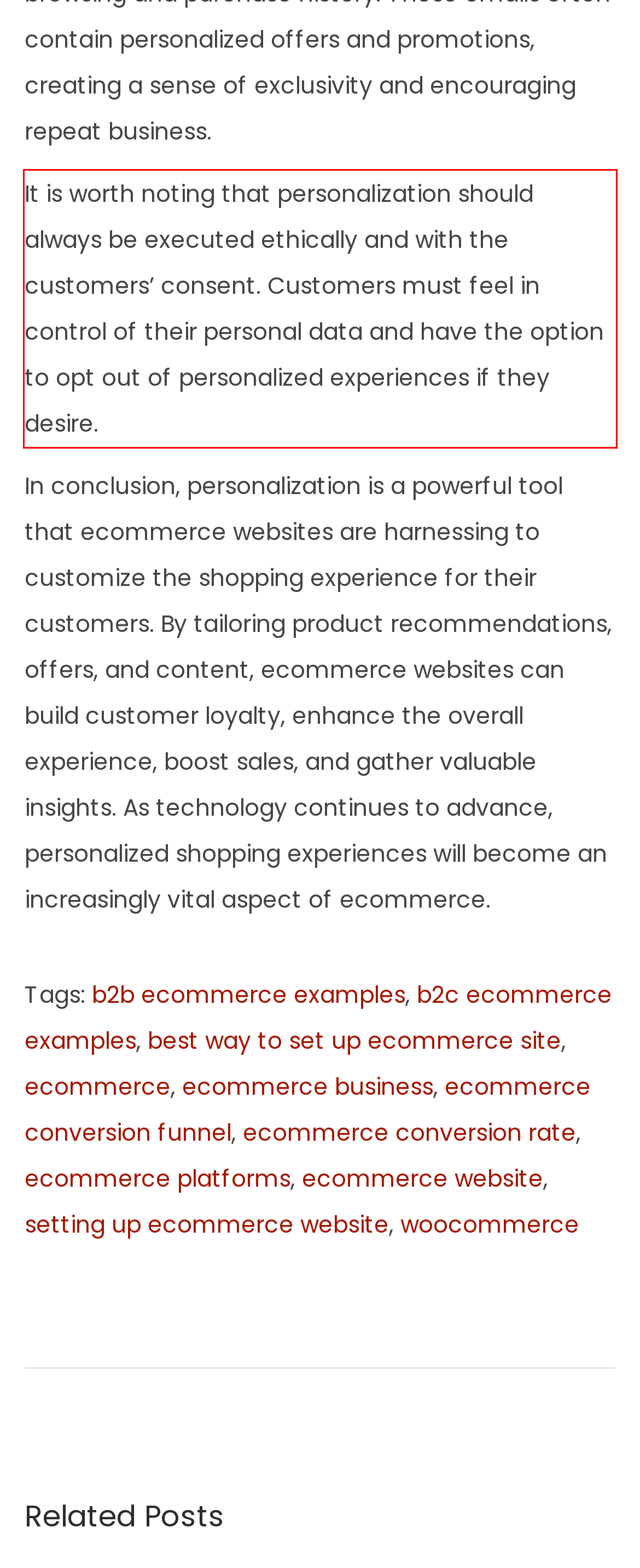Perform OCR on the text inside the red-bordered box in the provided screenshot and output the content.

It is worth noting that personalization should always be executed ethically and with the customers’ consent. Customers must feel in control of their personal data and have the option to opt out of personalized experiences if they desire.